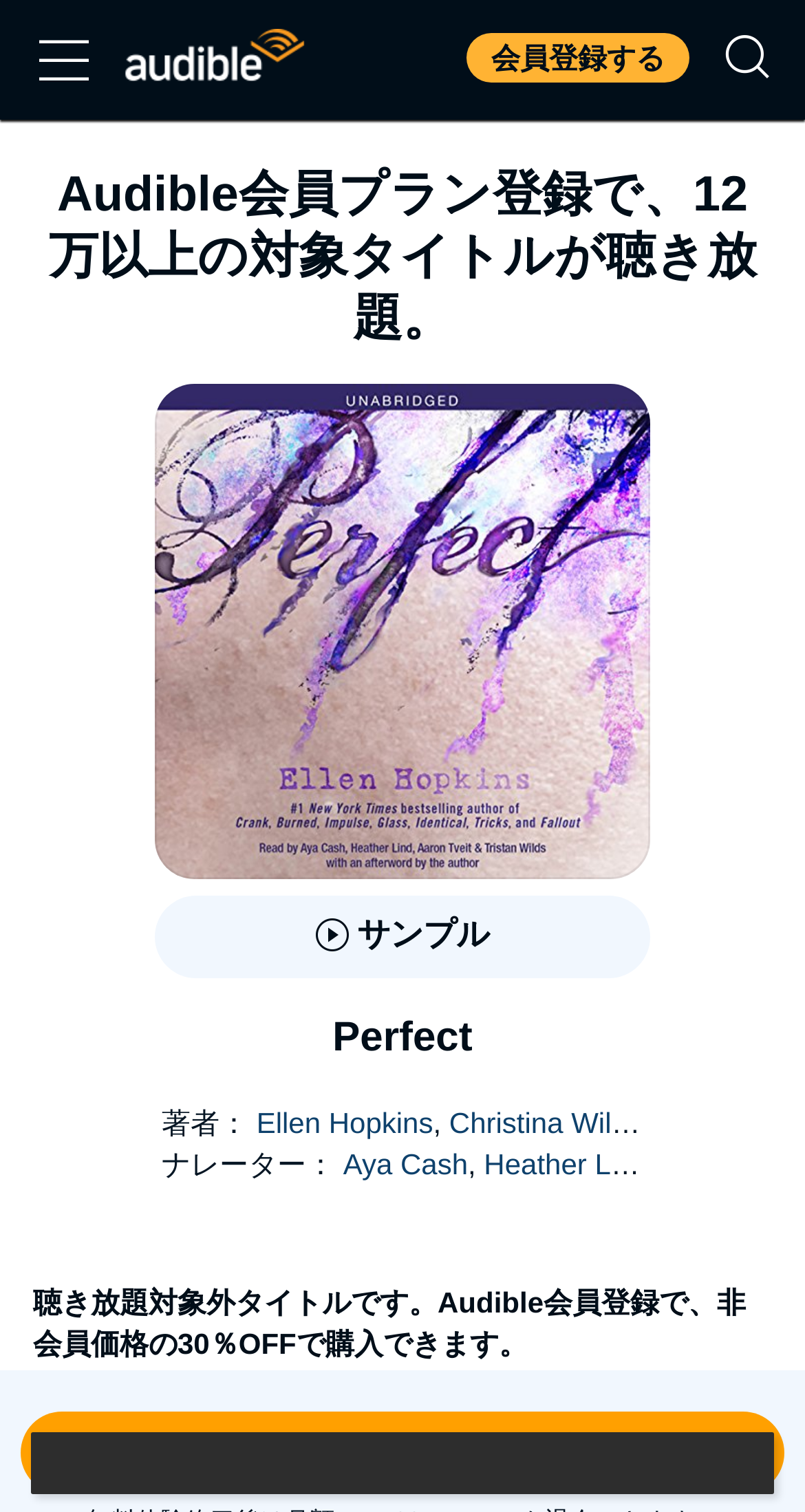How many titles are available for Audible members?
Respond to the question with a well-detailed and thorough answer.

I found the number of titles available for Audible members by looking at the heading element with the text 'Audible会員プラン登録で、12万以上の対象タイトルが聴き放題' which is located at the top of the webpage.